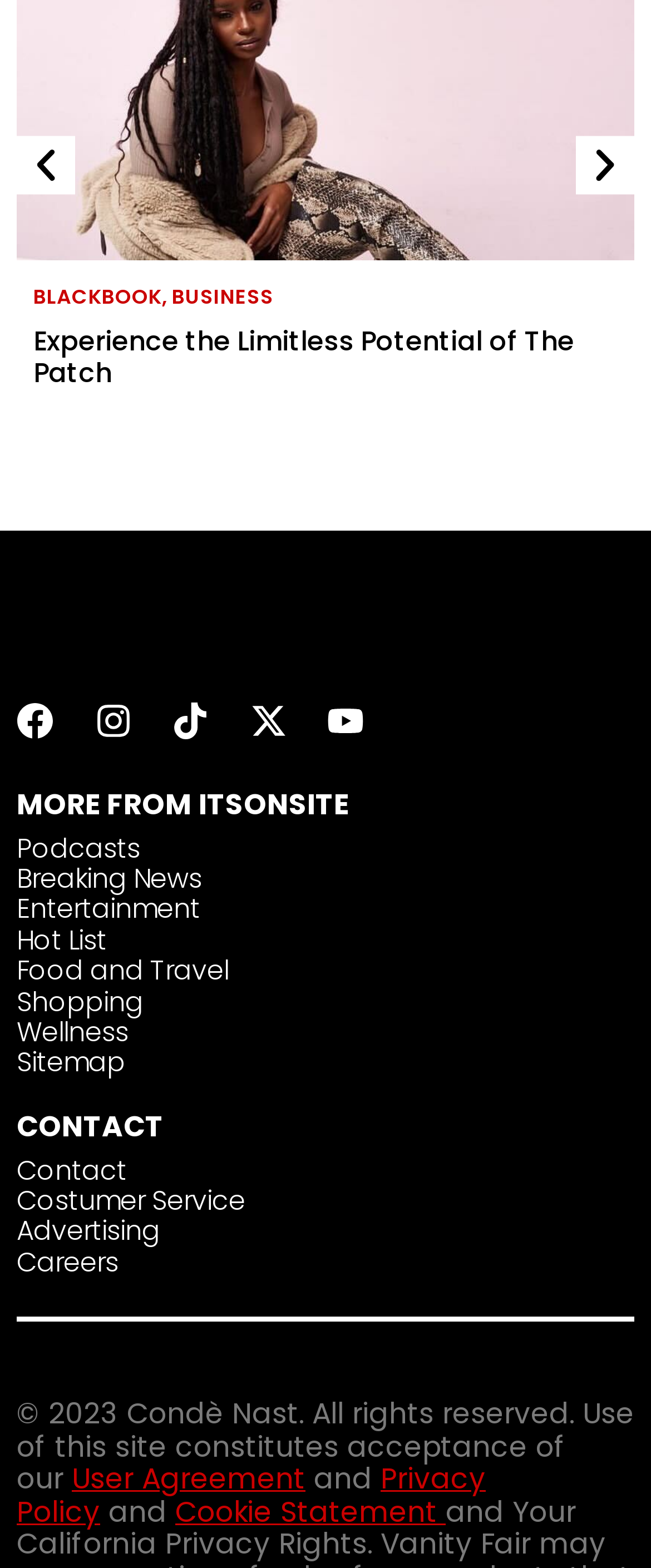Please identify the bounding box coordinates of the element I need to click to follow this instruction: "Click on the Podcasts link".

[0.026, 0.532, 0.974, 0.551]